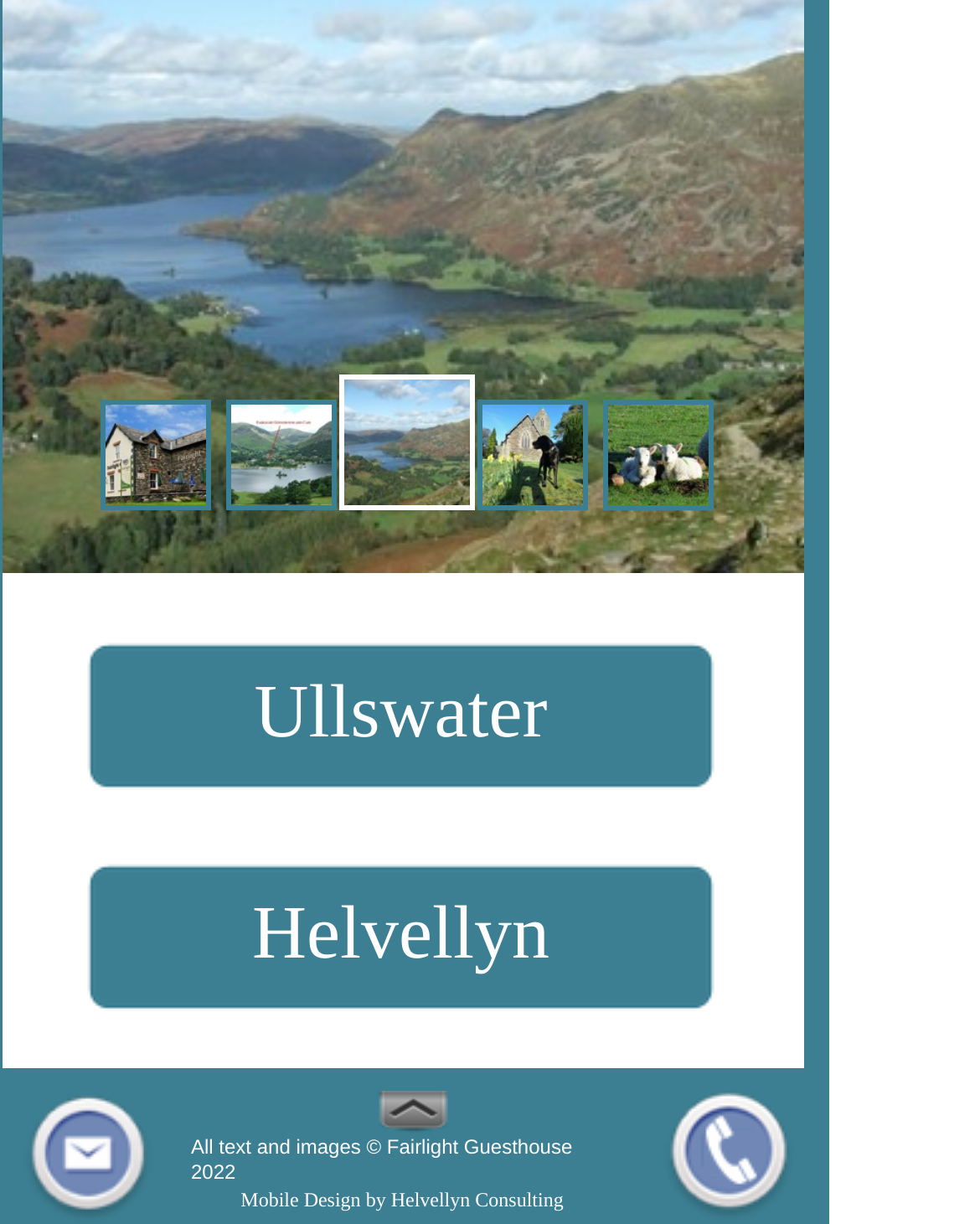Answer the question with a brief word or phrase:
How many images are there in the middle section?

5